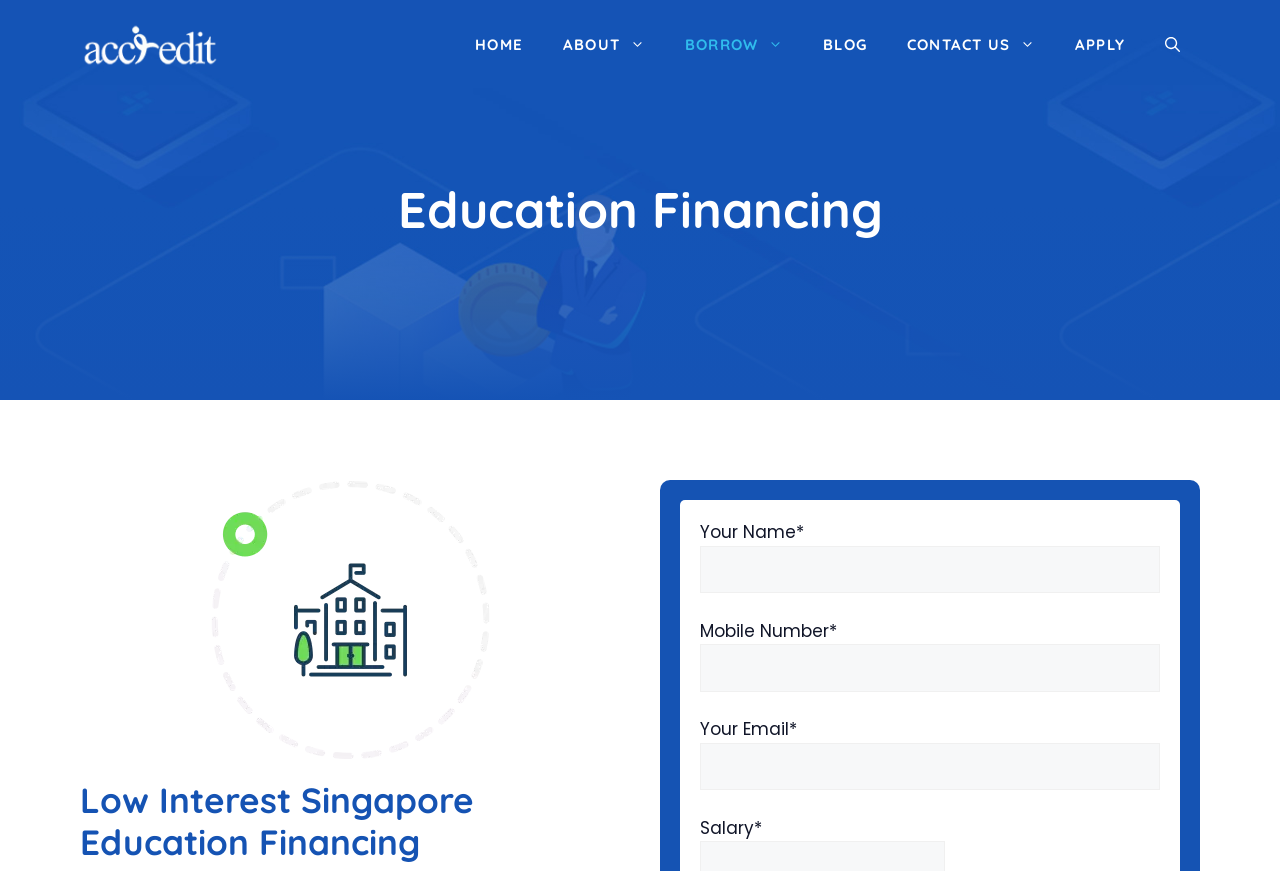Calculate the bounding box coordinates of the UI element given the description: "parent_node: Subscribe title="Search"".

None